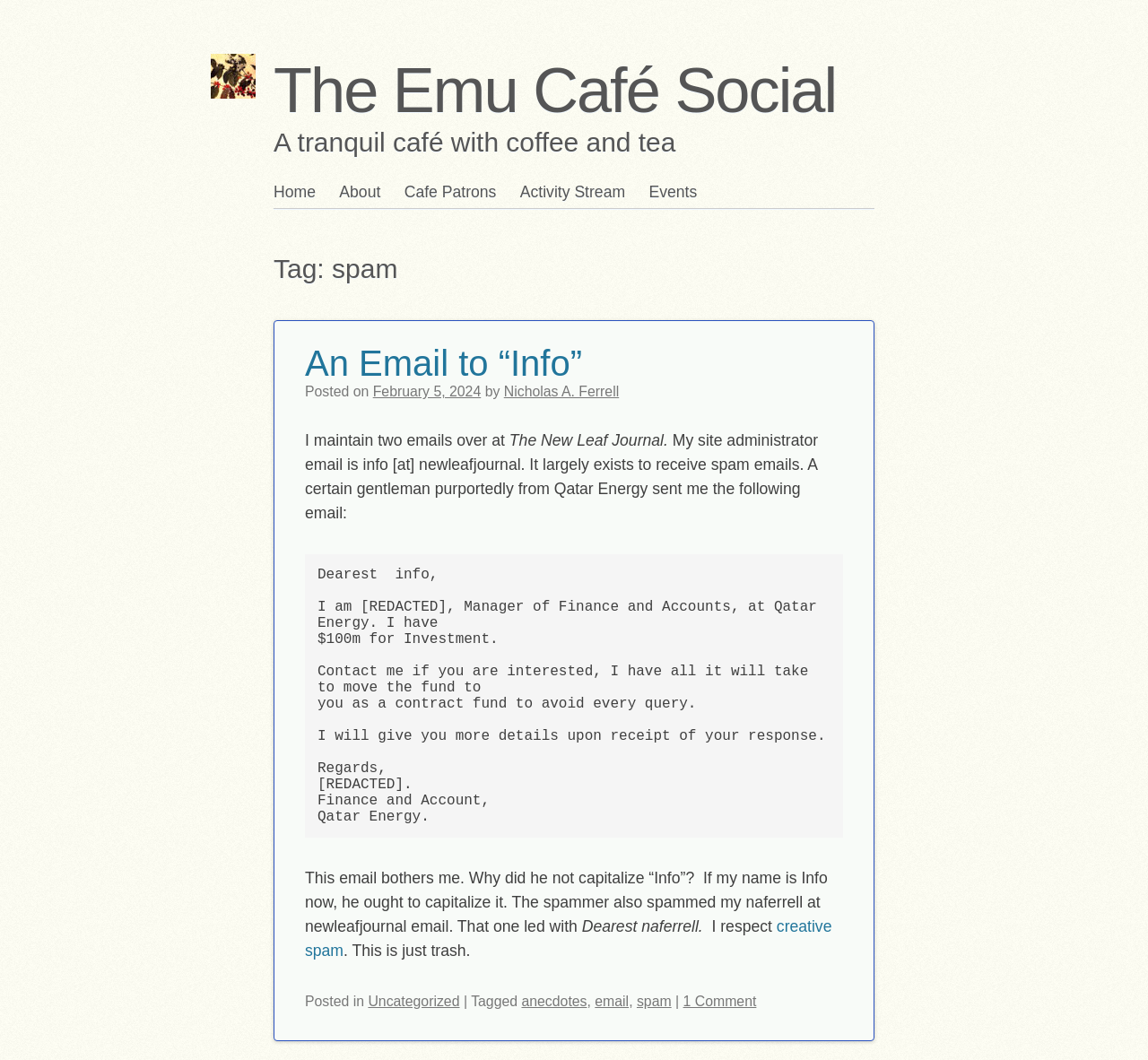What is the text of the webpage's headline?

The Emu Café Social